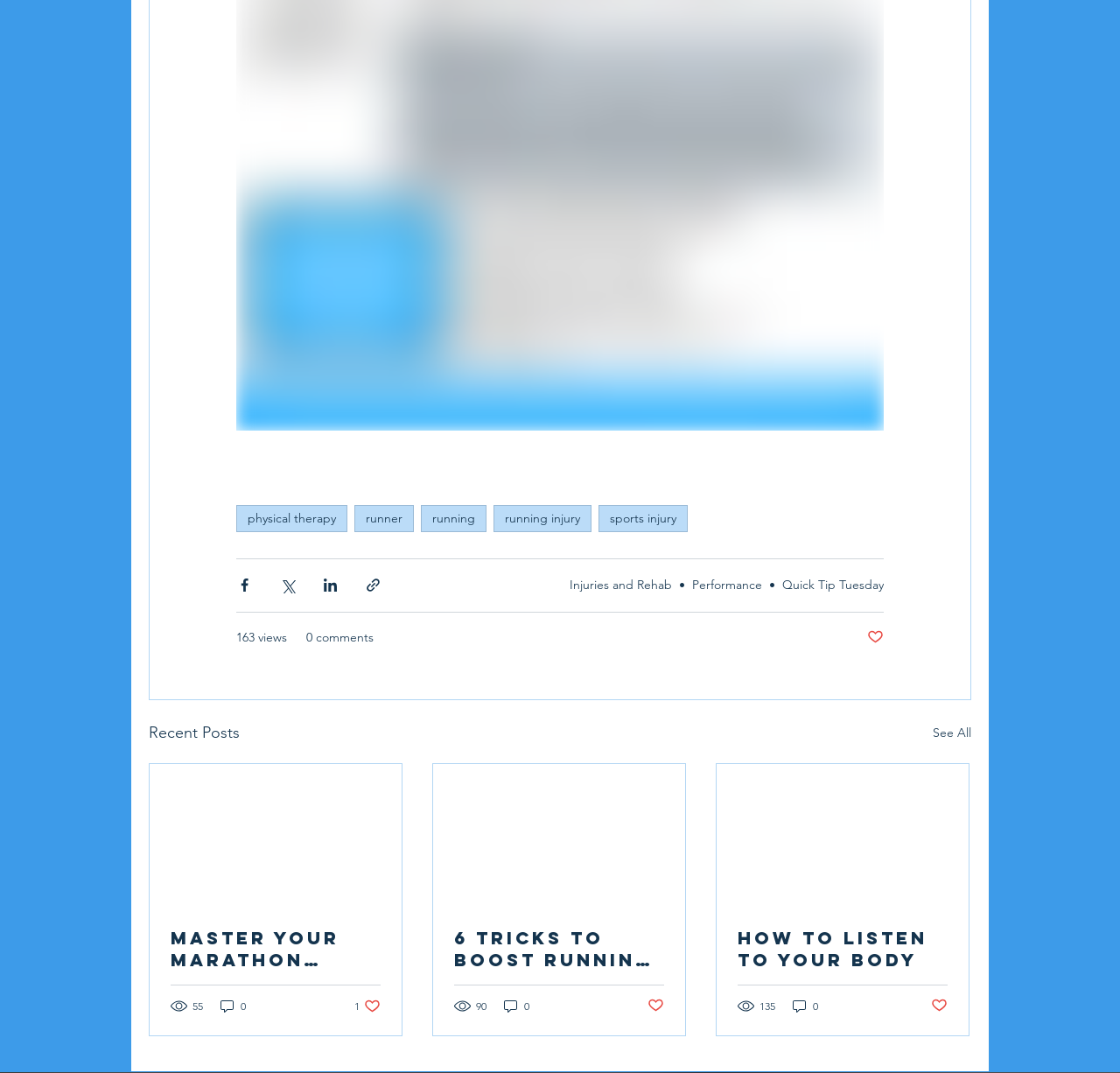Identify the bounding box for the UI element that is described as follows: "parent_node: Master your Marathon Taper".

[0.134, 0.712, 0.359, 0.844]